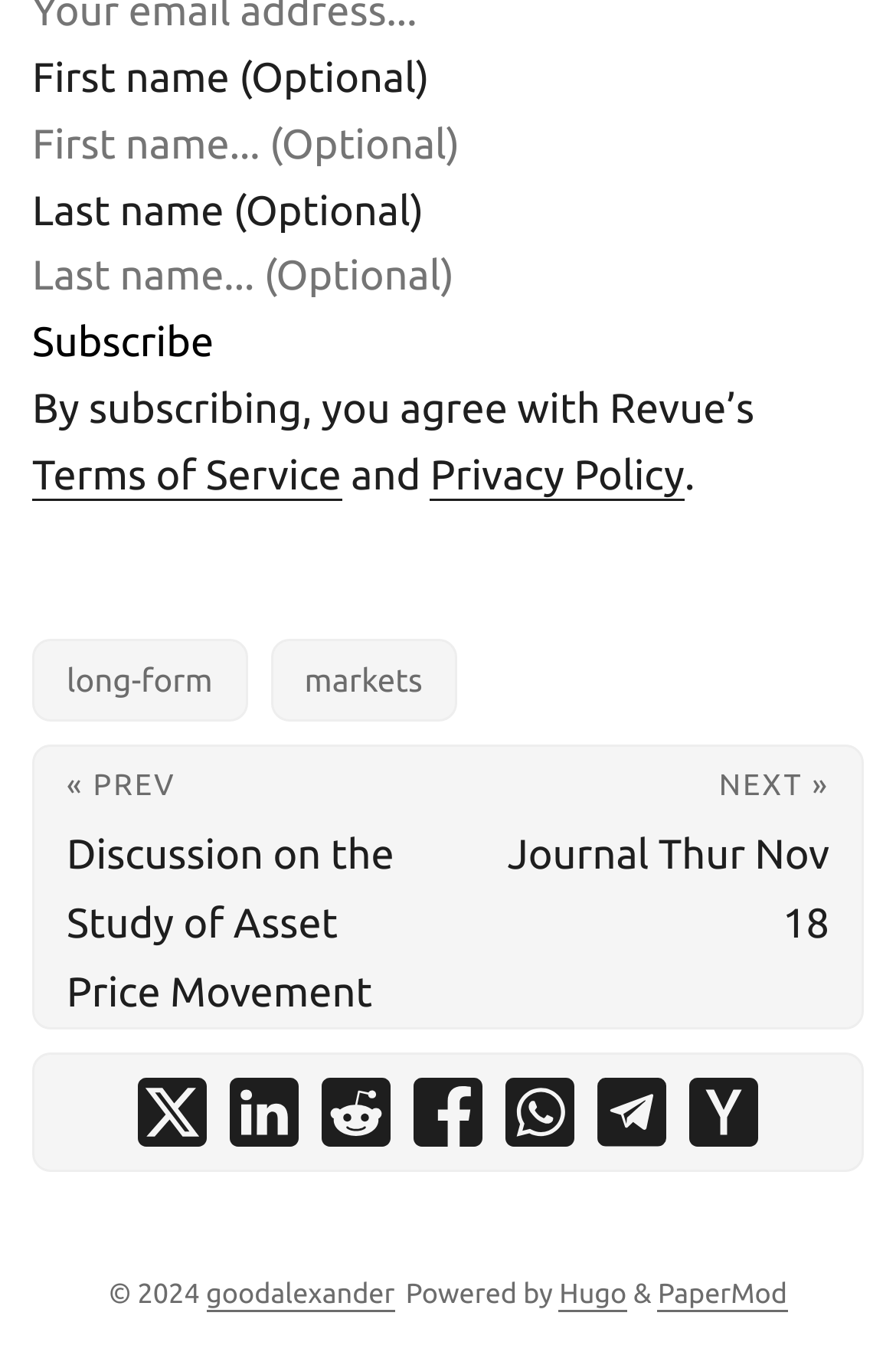Please identify the bounding box coordinates of the clickable element to fulfill the following instruction: "Check copyright information". The coordinates should be four float numbers between 0 and 1, i.e., [left, top, right, bottom].

[0.121, 0.937, 0.23, 0.959]